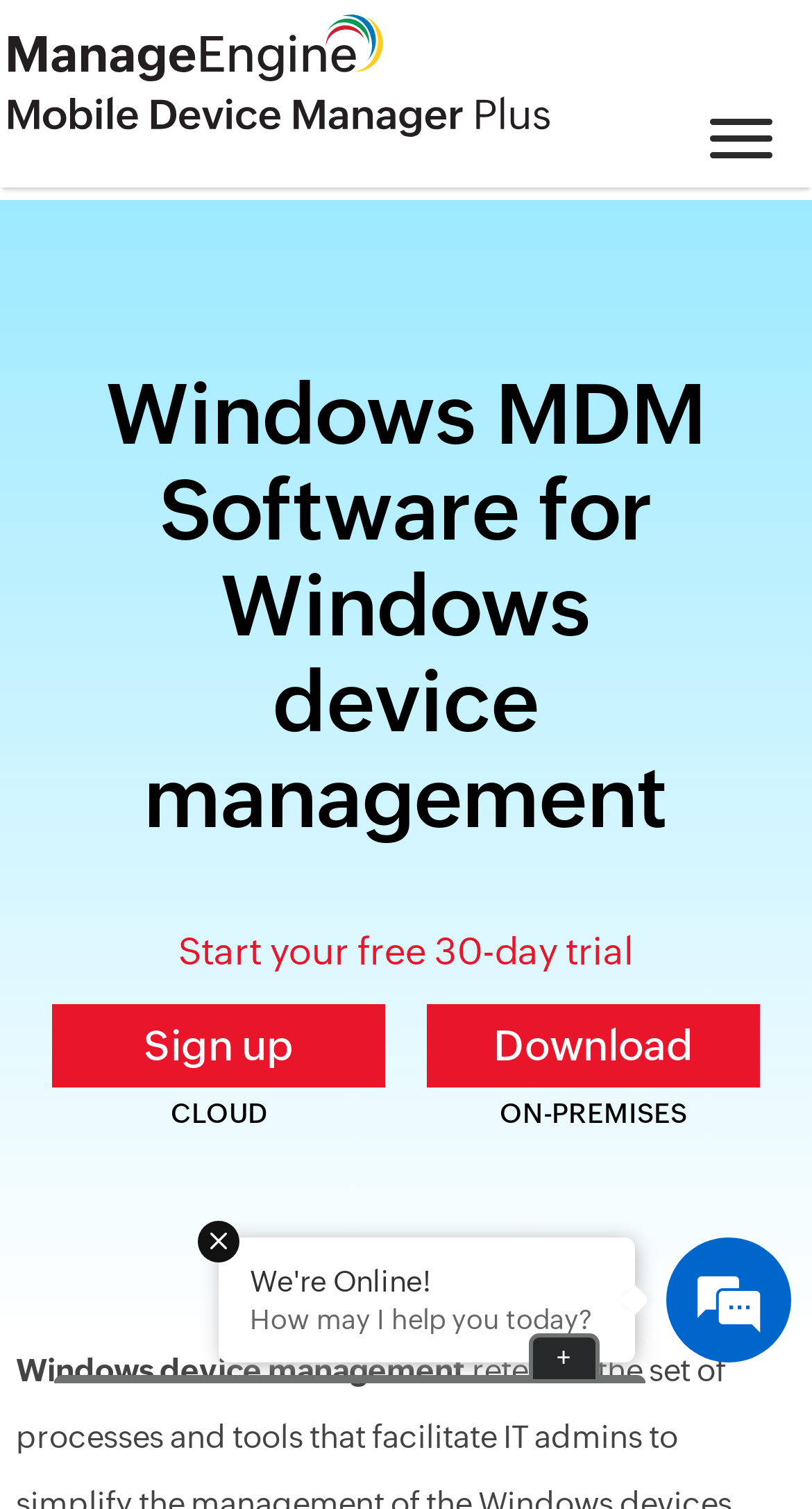Determine the bounding box coordinates of the UI element described below. Use the format (top-left x, top-left y, bottom-right x, bottom-right y) with floating point numbers between 0 and 1: Download On-premises

[0.526, 0.665, 0.936, 0.721]